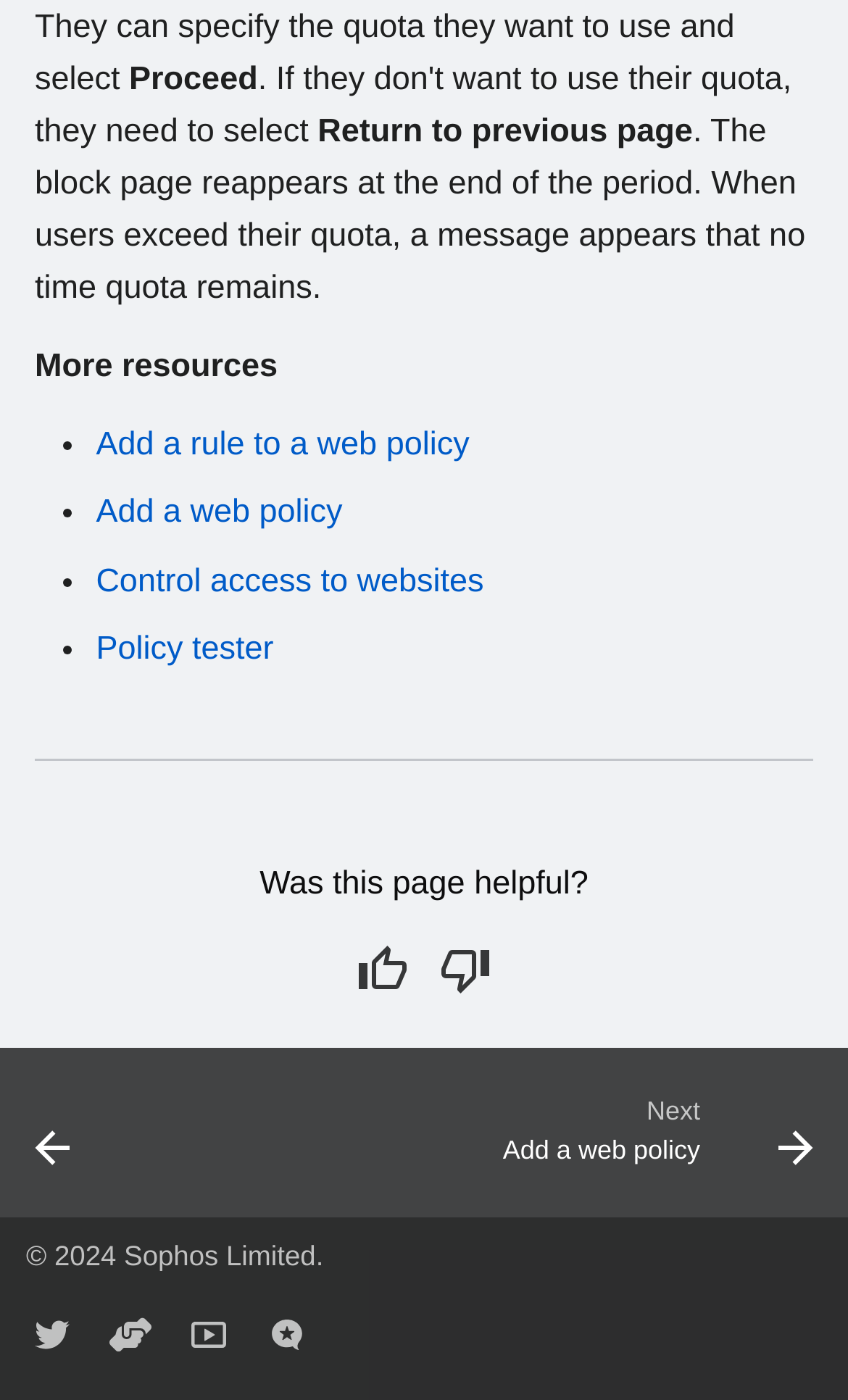Respond to the following query with just one word or a short phrase: 
How many links are there in the footer?

5